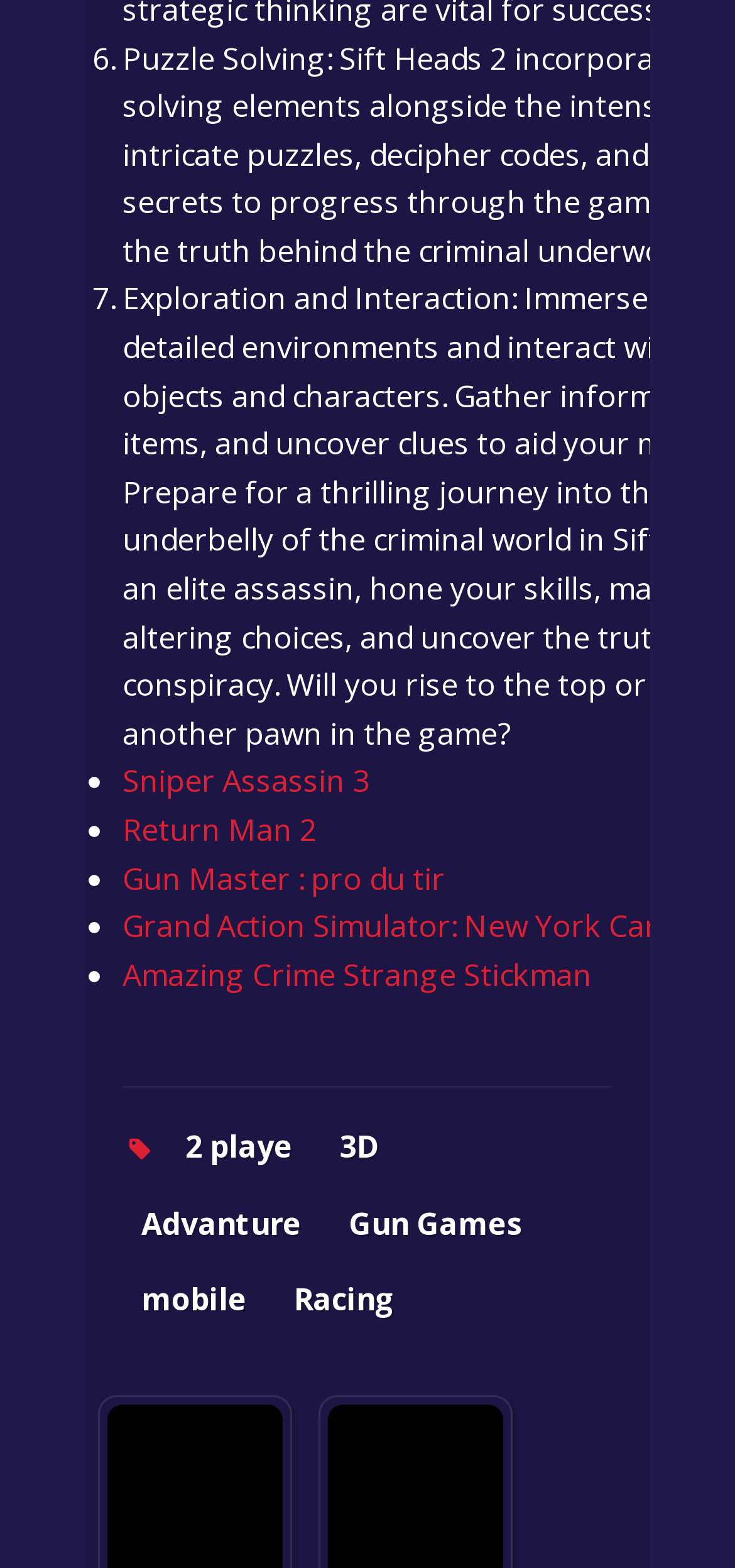Please find and report the bounding box coordinates of the element to click in order to perform the following action: "Select Gun Games". The coordinates should be expressed as four float numbers between 0 and 1, in the format [left, top, right, bottom].

[0.474, 0.767, 0.71, 0.793]